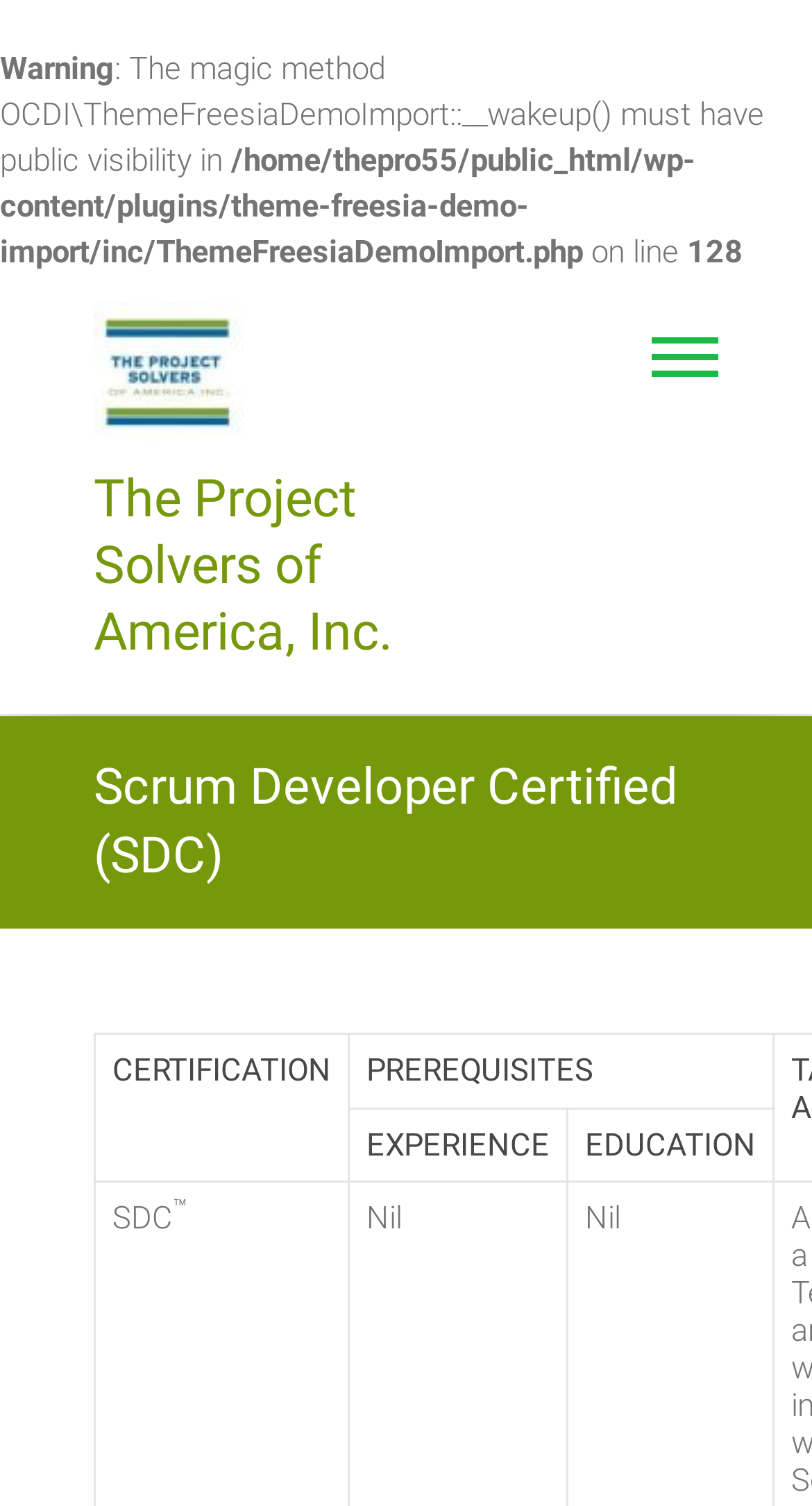Could you please study the image and provide a detailed answer to the question:
What are the column headers?

The column headers are mentioned in the columnheader elements, which are part of the heading element 'Scrum Developer Certified (SDC)'. These headers are likely part of a table or chart related to the Scrum Developer Certified program.